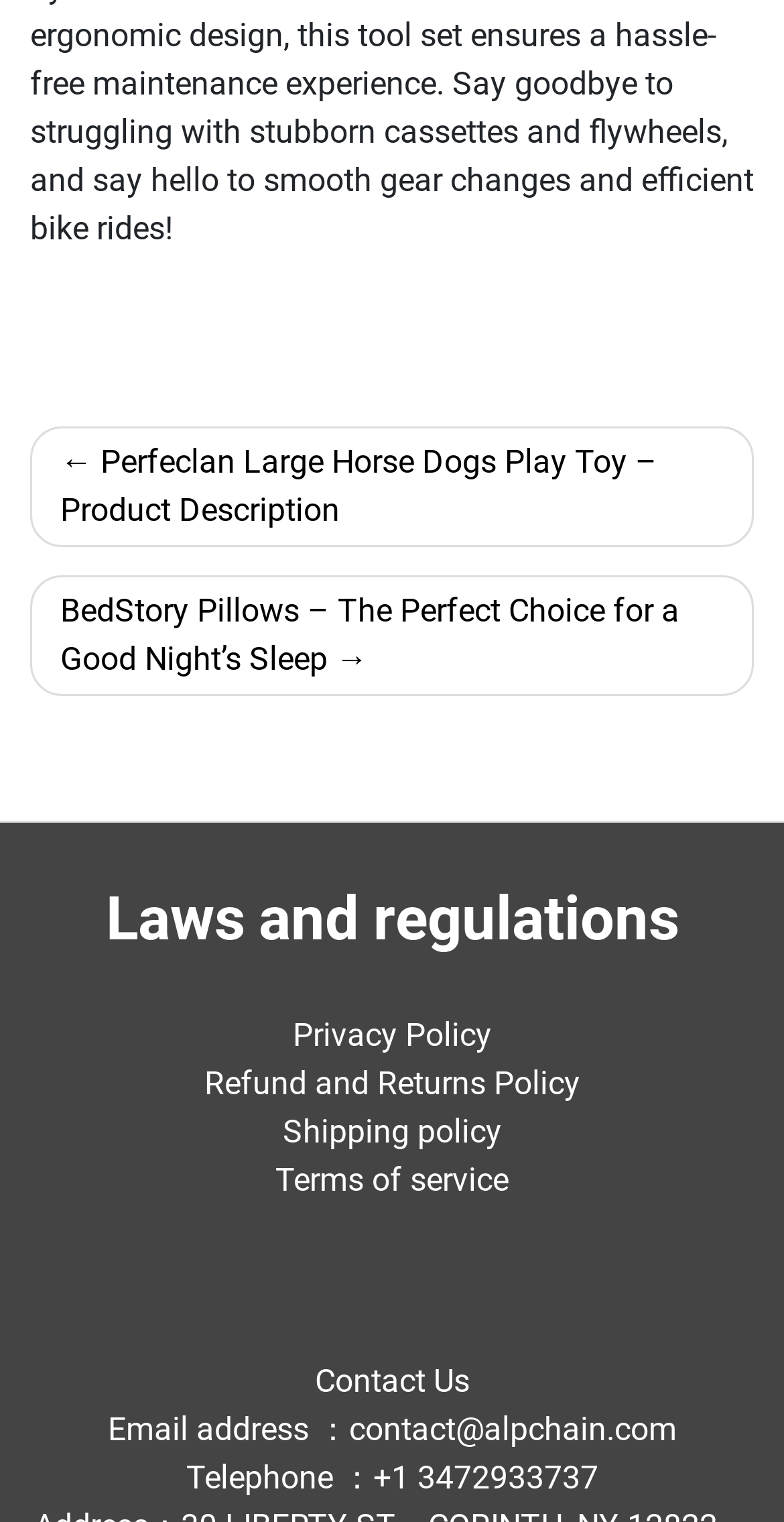What is the email address to contact?
Please provide a single word or phrase as the answer based on the screenshot.

contact@alpchain.com